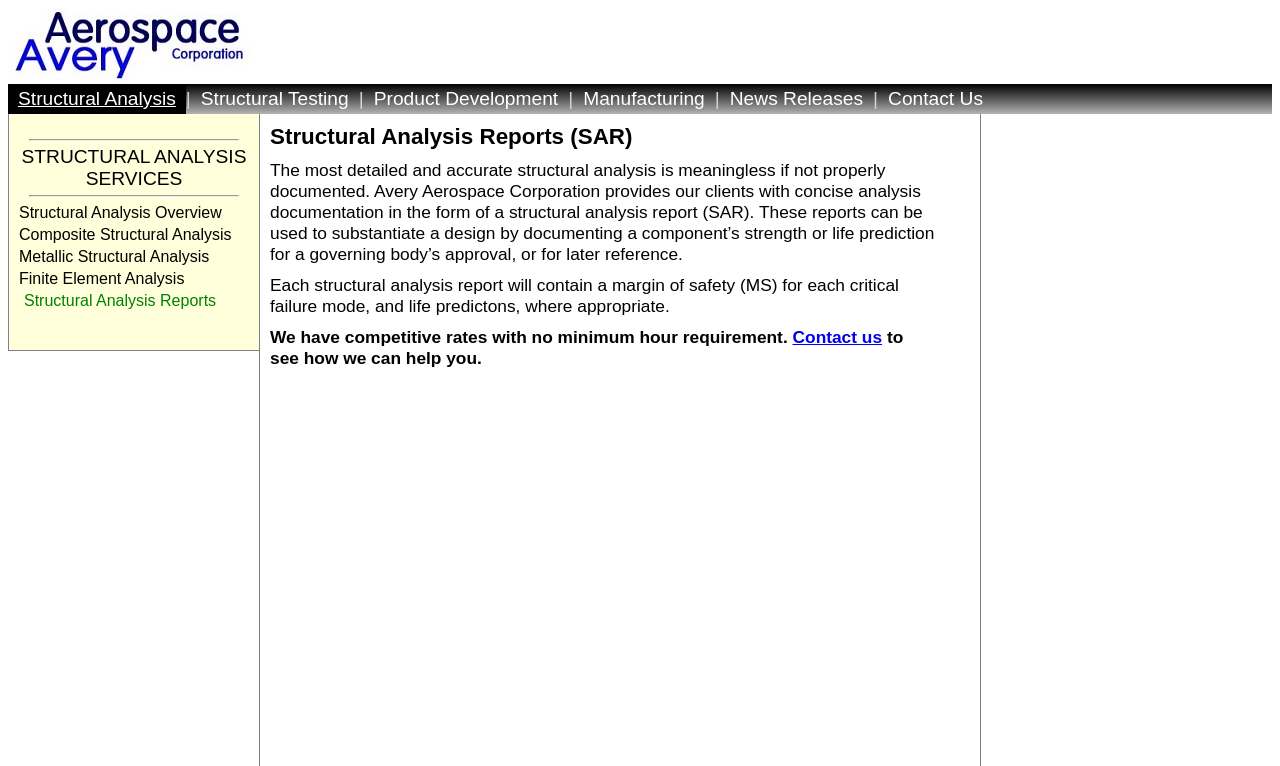Provide a brief response in the form of a single word or phrase:
What is the company logo at the top left?

Avery Aerospace Logo